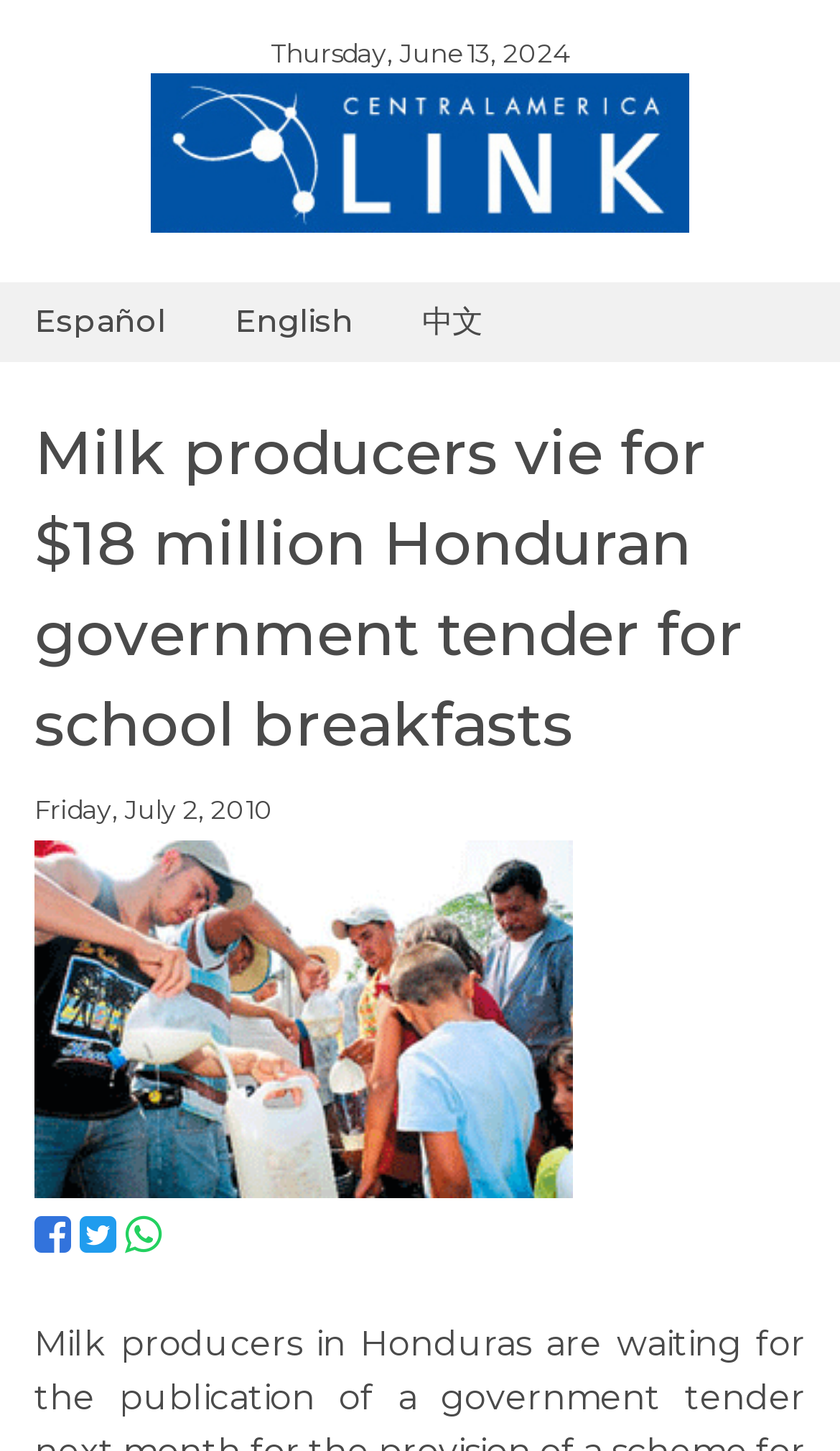What social media platforms are available?
Please respond to the question with a detailed and well-explained answer.

I found the social media platforms by looking at the links at the bottom of the webpage, which are 'Facebook', 'Twitter', and 'Whatsapp'. These links suggest that the webpage is available on these three social media platforms.